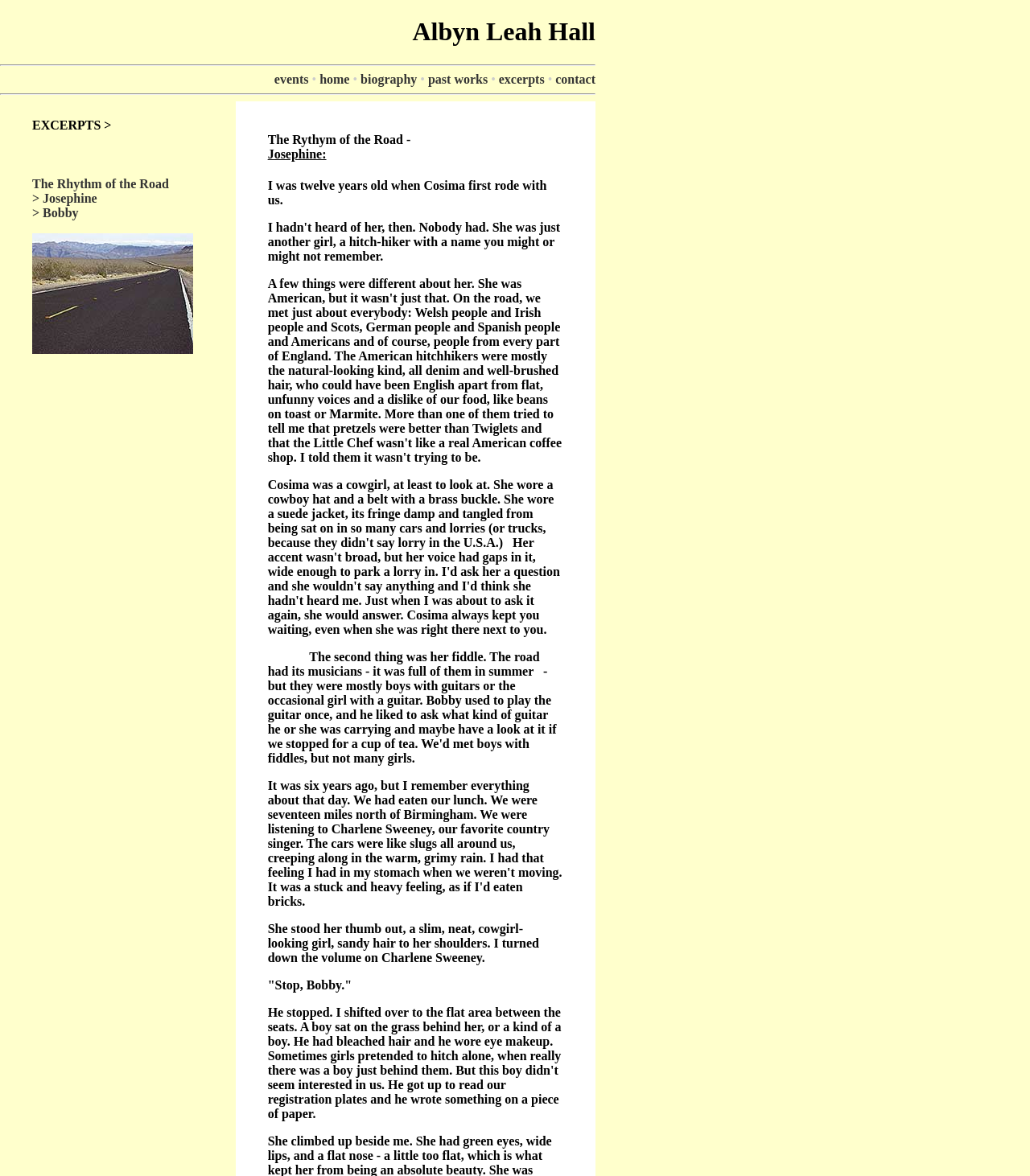Please identify the bounding box coordinates of the element's region that should be clicked to execute the following instruction: "go to the 'biography' page". The bounding box coordinates must be four float numbers between 0 and 1, i.e., [left, top, right, bottom].

[0.35, 0.061, 0.405, 0.073]